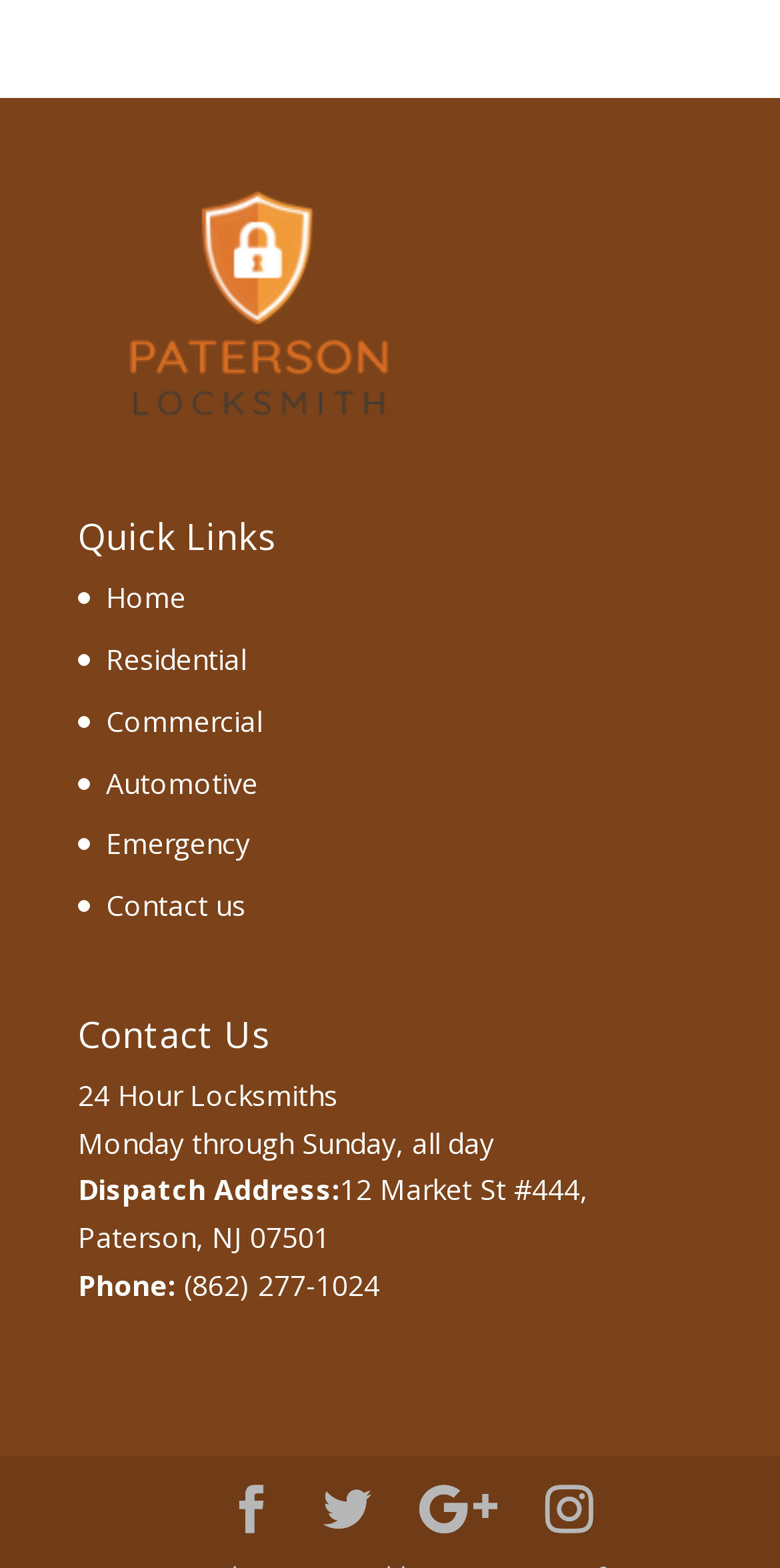What is the business's dispatch address?
From the screenshot, supply a one-word or short-phrase answer.

12 Market St #444, Paterson, NJ 07501